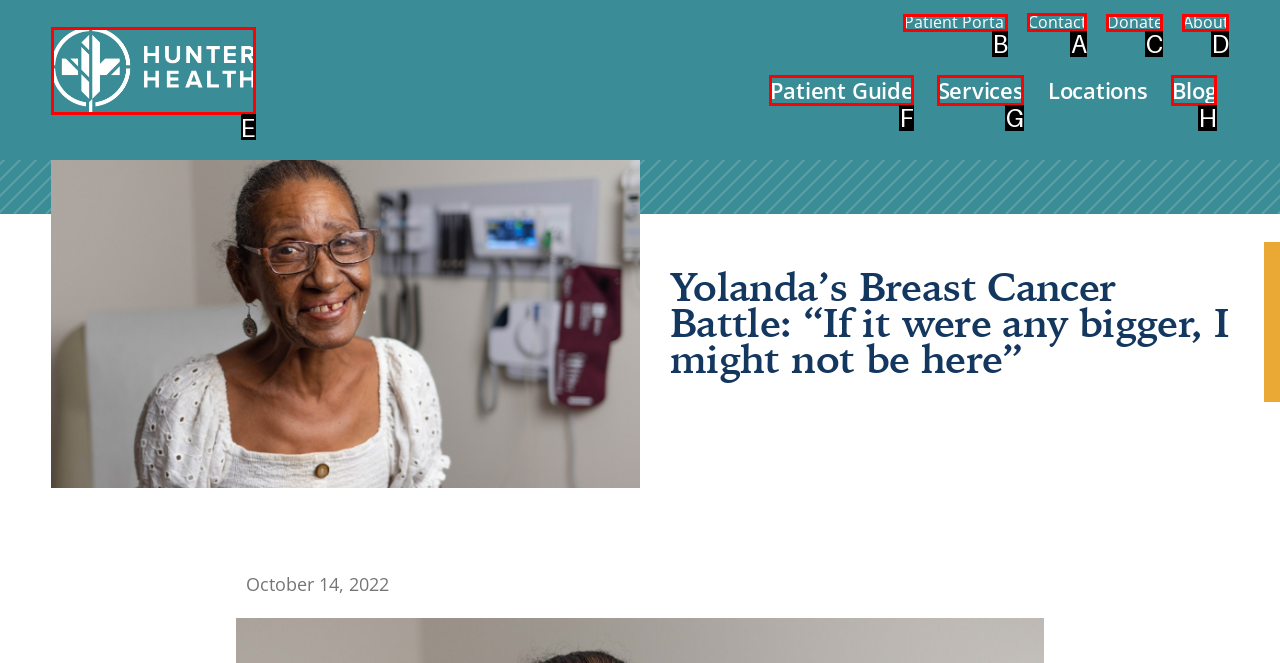Identify the correct UI element to click to follow this instruction: Contact Hunter Health
Respond with the letter of the appropriate choice from the displayed options.

A